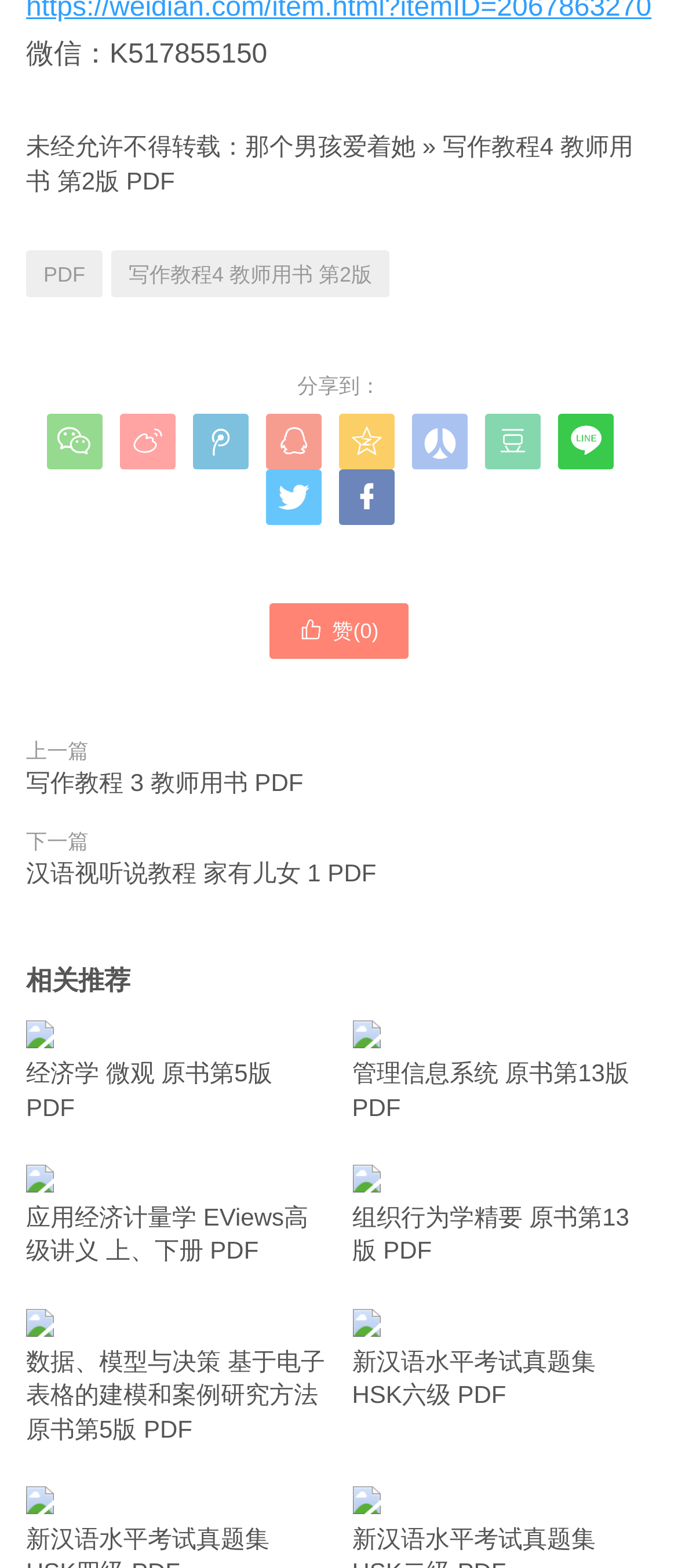Please specify the bounding box coordinates of the region to click in order to perform the following instruction: "Click on the link to download '新汉语水平考试真题集 HSK六级 PDF'".

[0.519, 0.834, 0.962, 0.898]